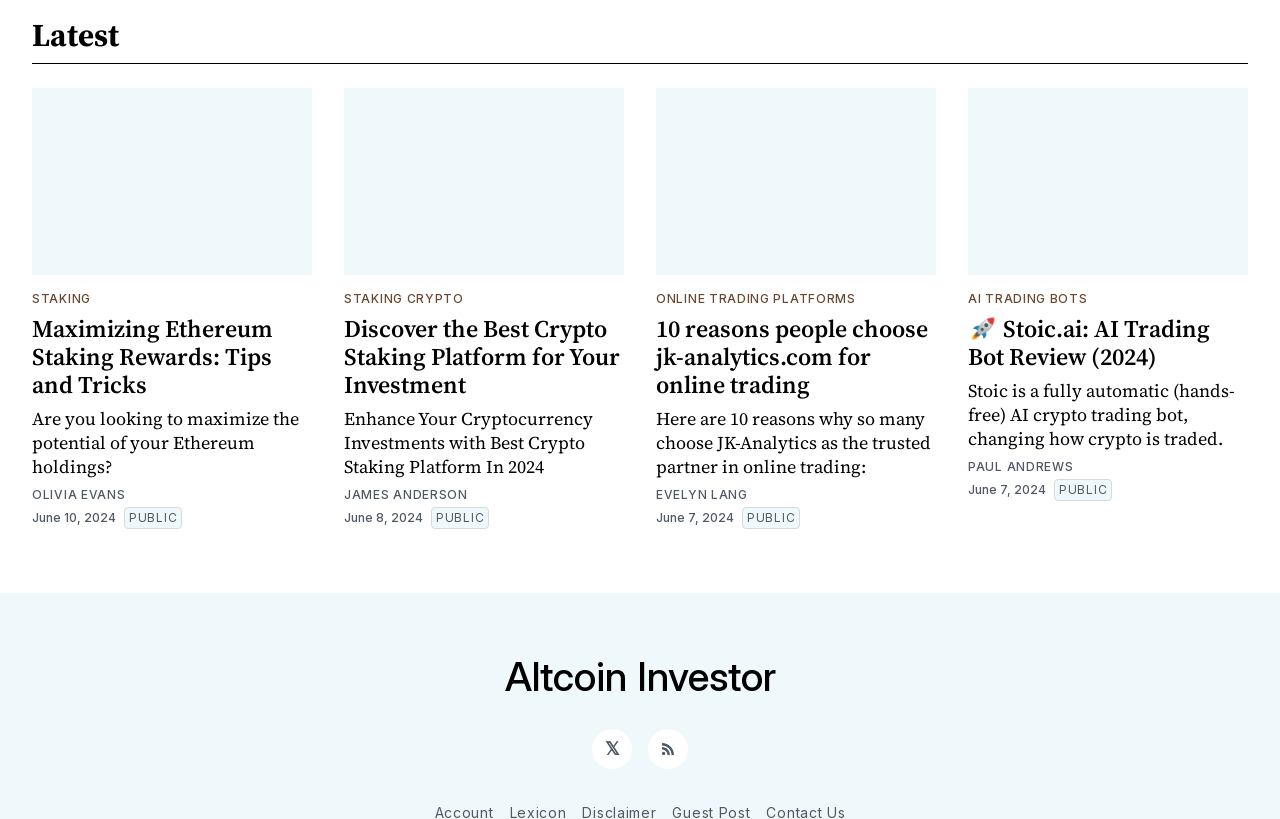Answer succinctly with a single word or phrase:
What is the purpose of the 'STAKING' link?

To access staking-related content